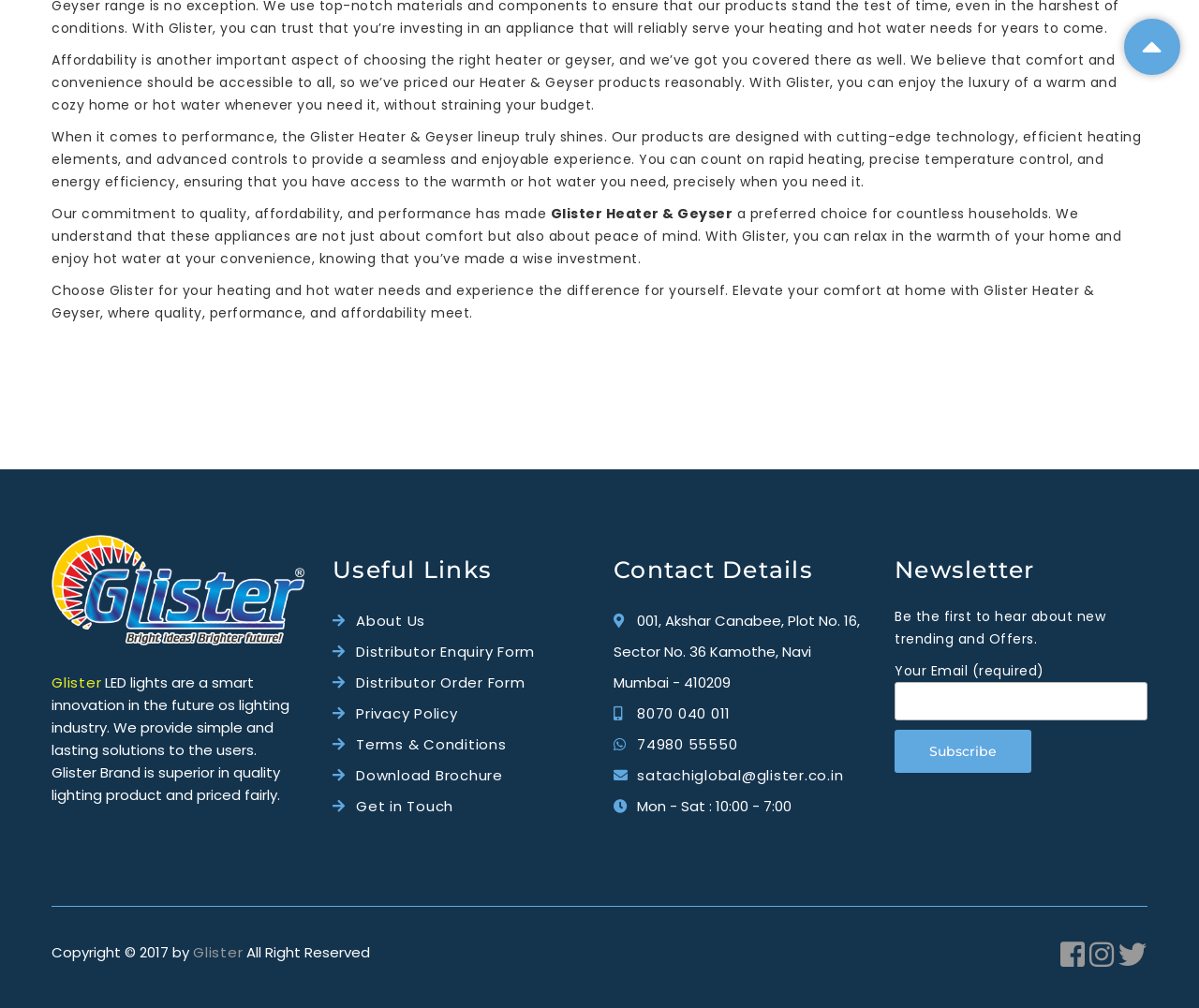Refer to the image and answer the question with as much detail as possible: What is the address of the company?

The address of the company can be found in the 'Contact Details' section, which provides the physical address of the company.